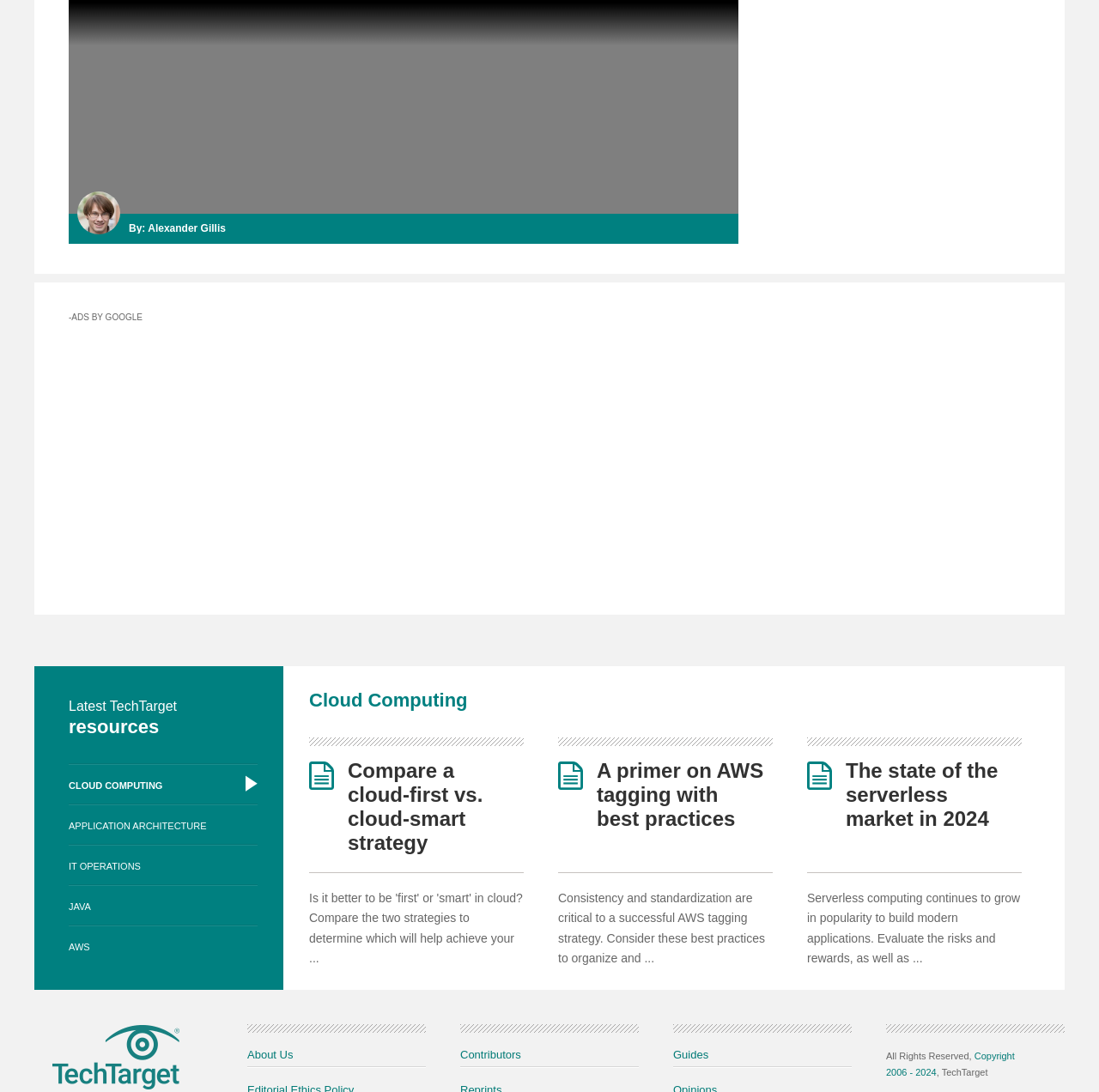Please mark the bounding box coordinates of the area that should be clicked to carry out the instruction: "Learn about 'The state of the serverless market in 2024'".

[0.77, 0.695, 0.908, 0.76]